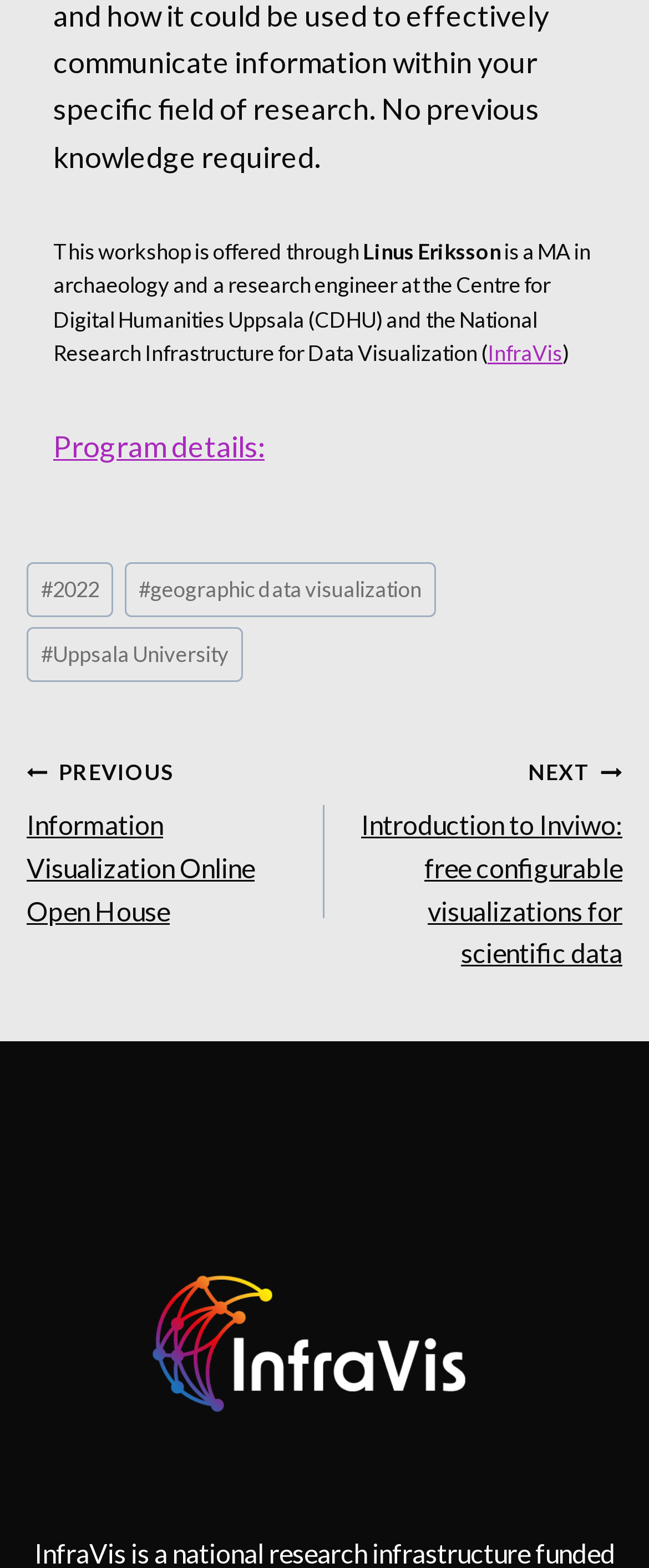Determine the bounding box coordinates for the UI element described. Format the coordinates as (top-left x, top-left y, bottom-right x, bottom-right y) and ensure all values are between 0 and 1. Element description: #2022

[0.041, 0.359, 0.175, 0.393]